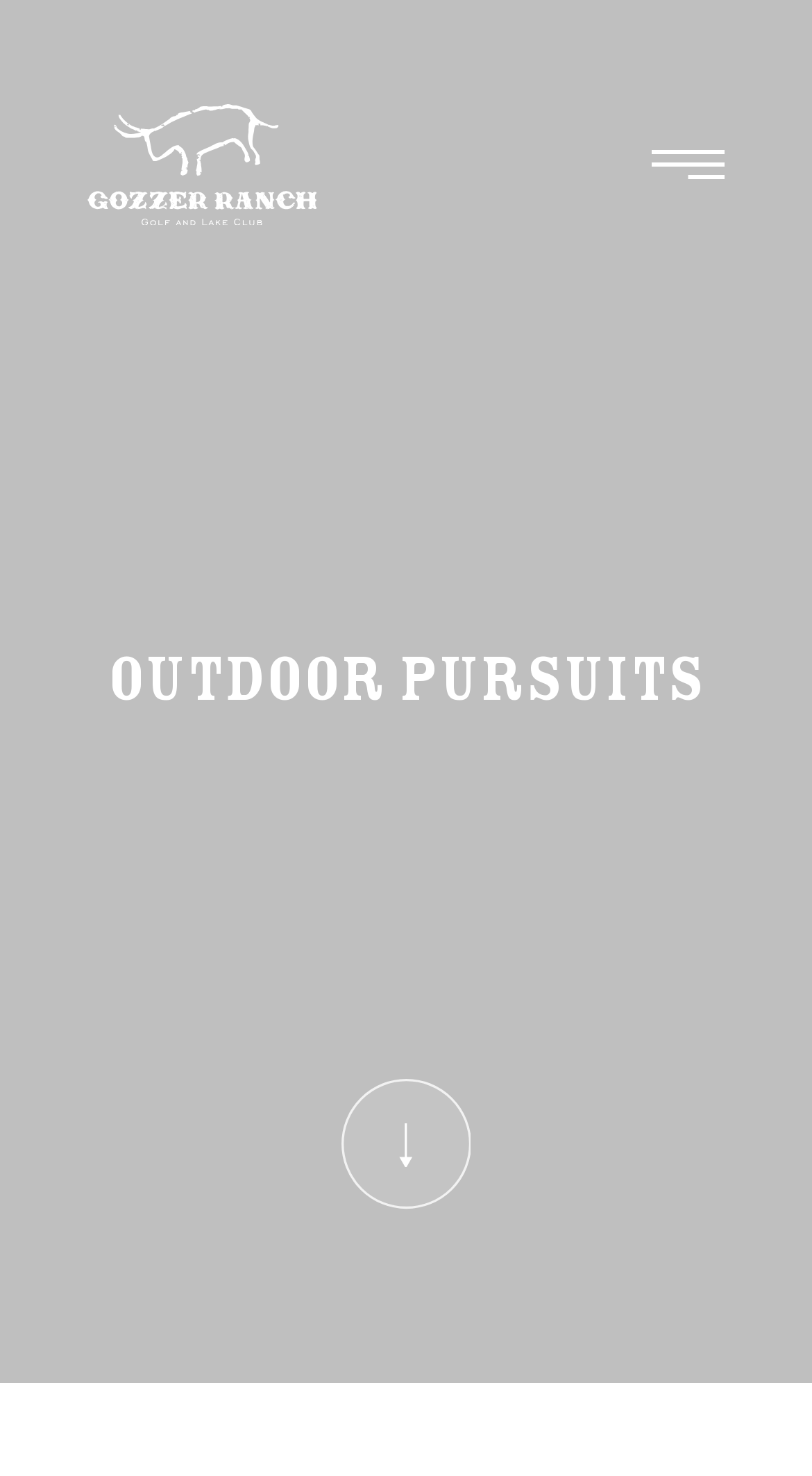Using the information in the image, could you please answer the following question in detail:
What is the layout of the webpage?

Based on the bounding box coordinates, I can see that there is a header section with a link and an image, and a content section with a heading, button, and video, suggesting that the layout of the webpage is divided into a header and content section.